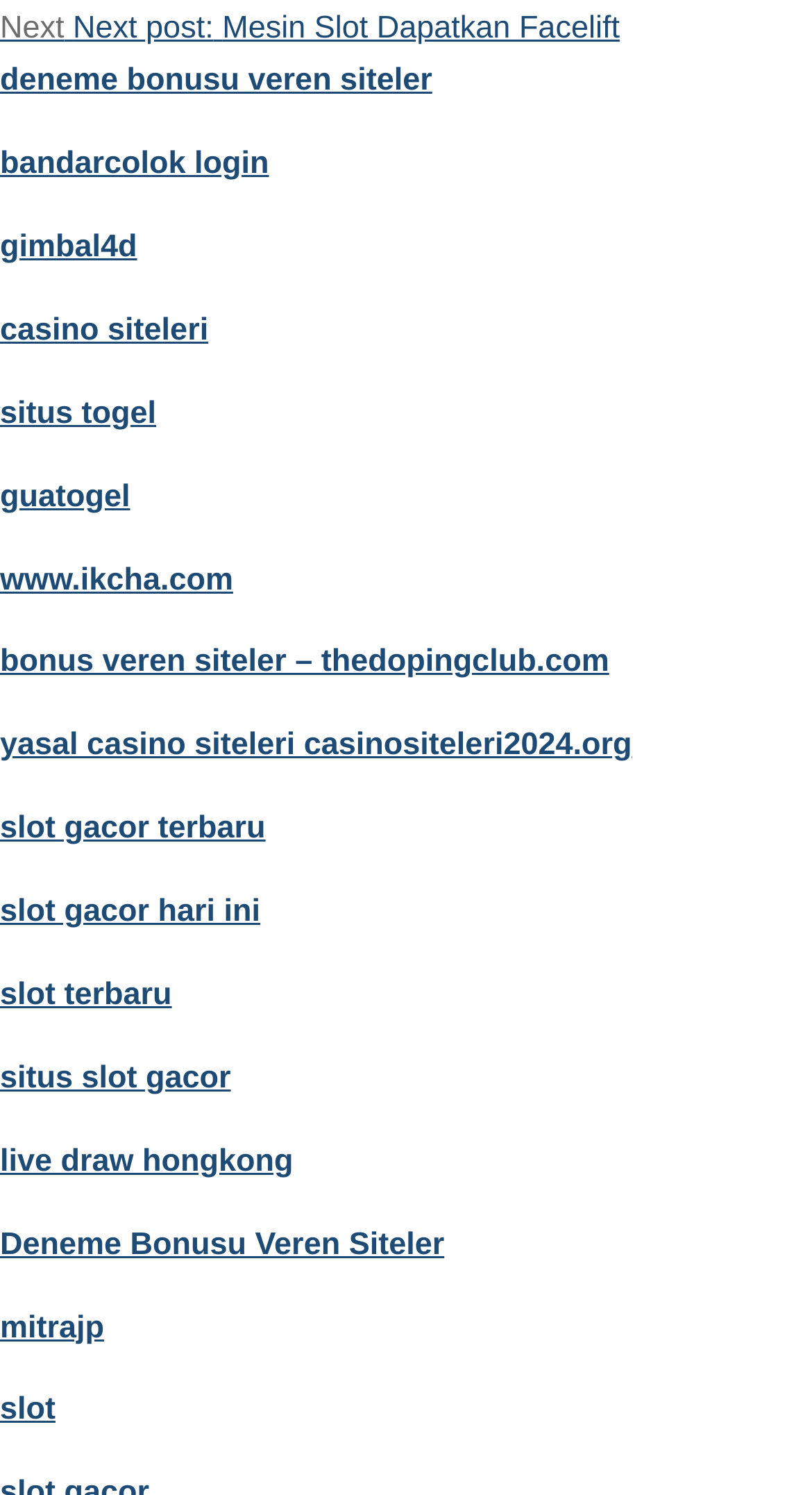What is the first link on the webpage?
Using the image, give a concise answer in the form of a single word or short phrase.

deneme bonusu veren siteler